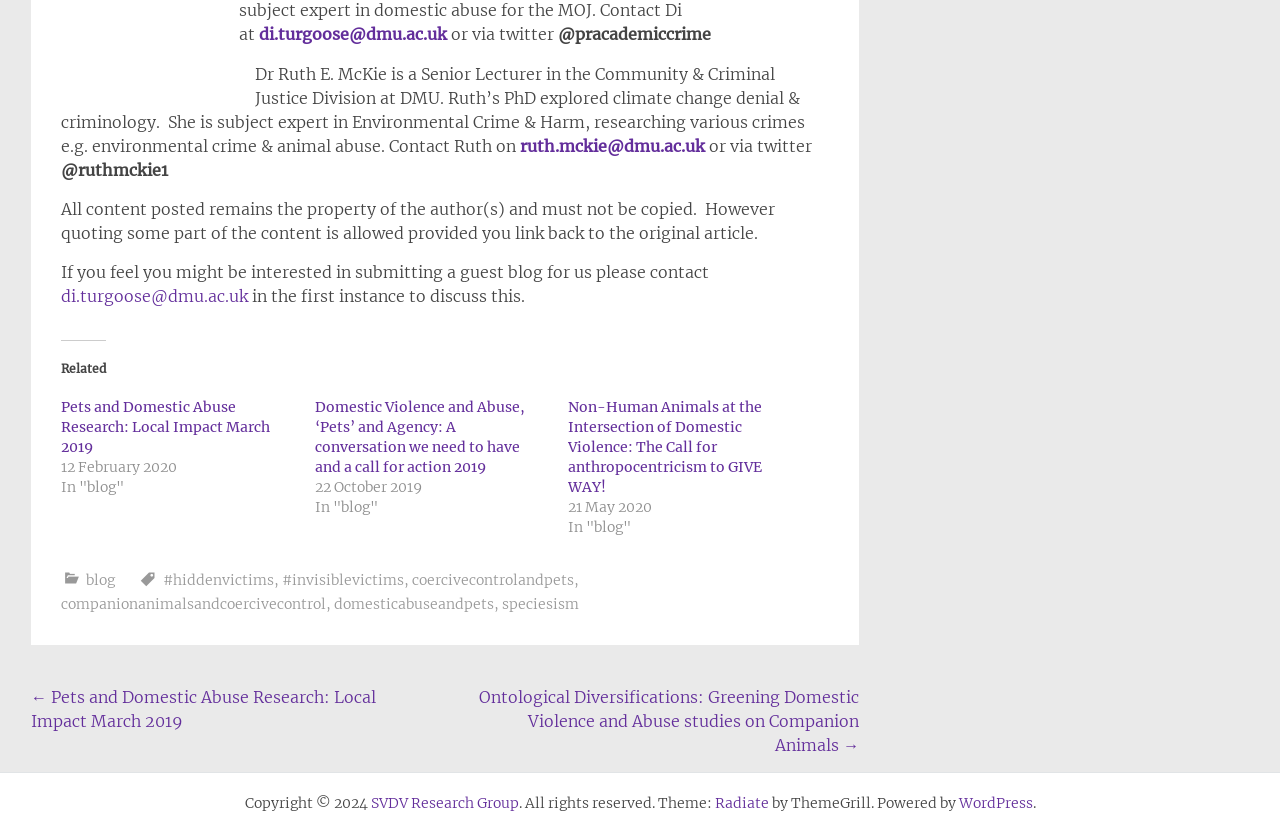Determine the bounding box coordinates of the target area to click to execute the following instruction: "Contact Dr Ruth E. McKie via email."

[0.406, 0.163, 0.554, 0.187]